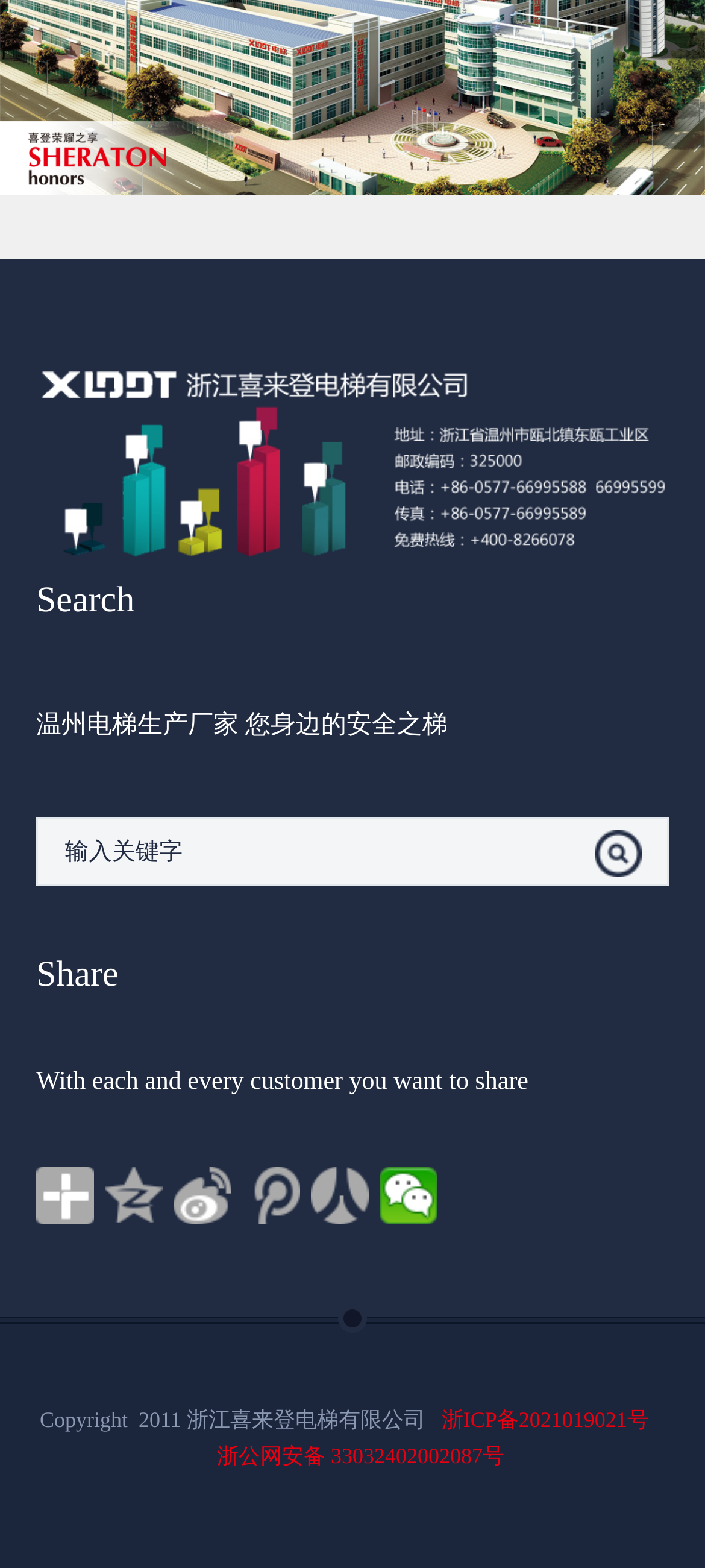Find the bounding box coordinates for the area that should be clicked to accomplish the instruction: "Check the copyright information".

[0.056, 0.897, 0.626, 0.914]